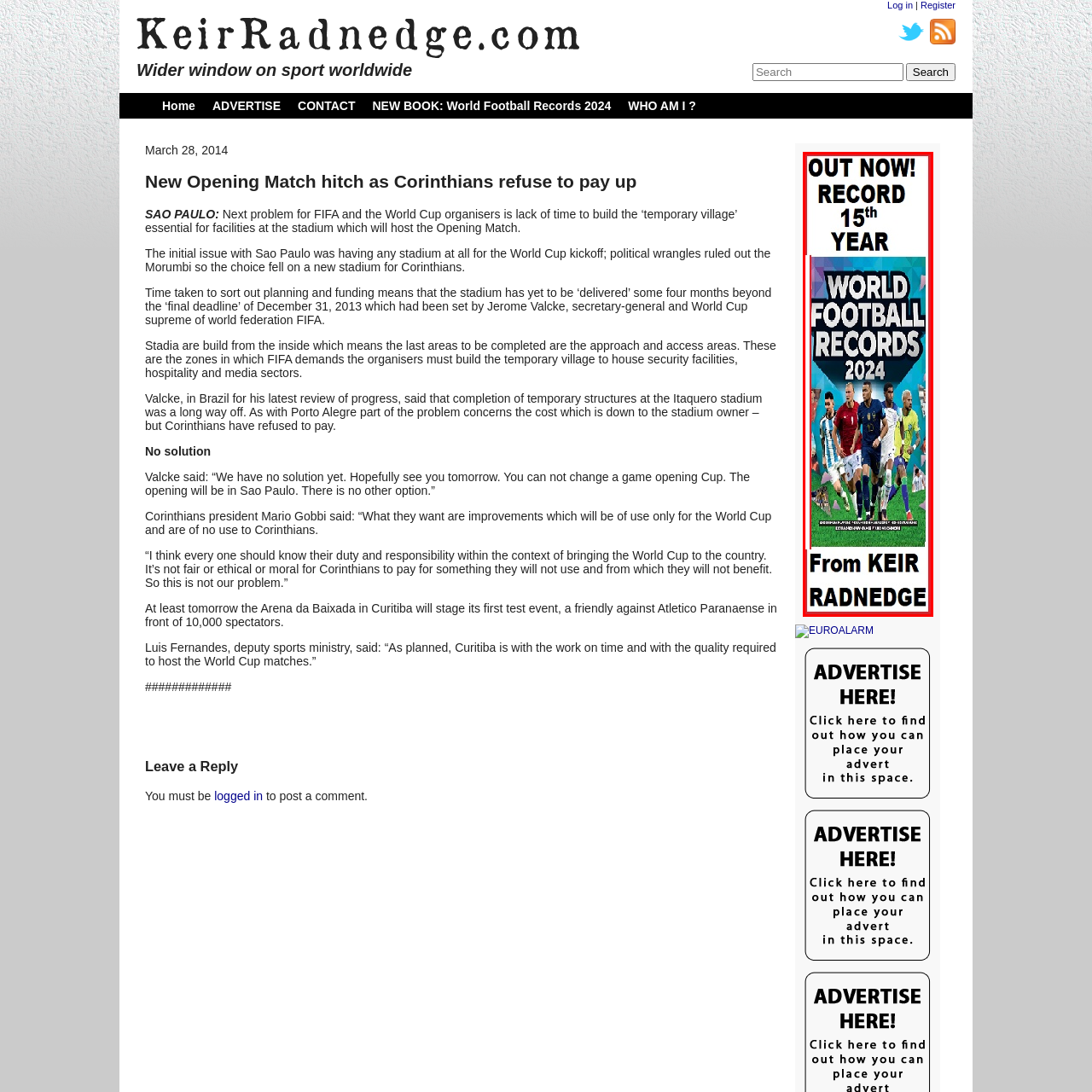Focus on the content inside the red-outlined area of the image and answer the ensuing question in detail, utilizing the information presented: What is the significance of the 15th year?

The cover proclaims 'RECORD 15th YEAR' in bold and prominent lettering, emphasizing the significance of this milestone, which suggests that the 15th annual edition of the book is a notable achievement.